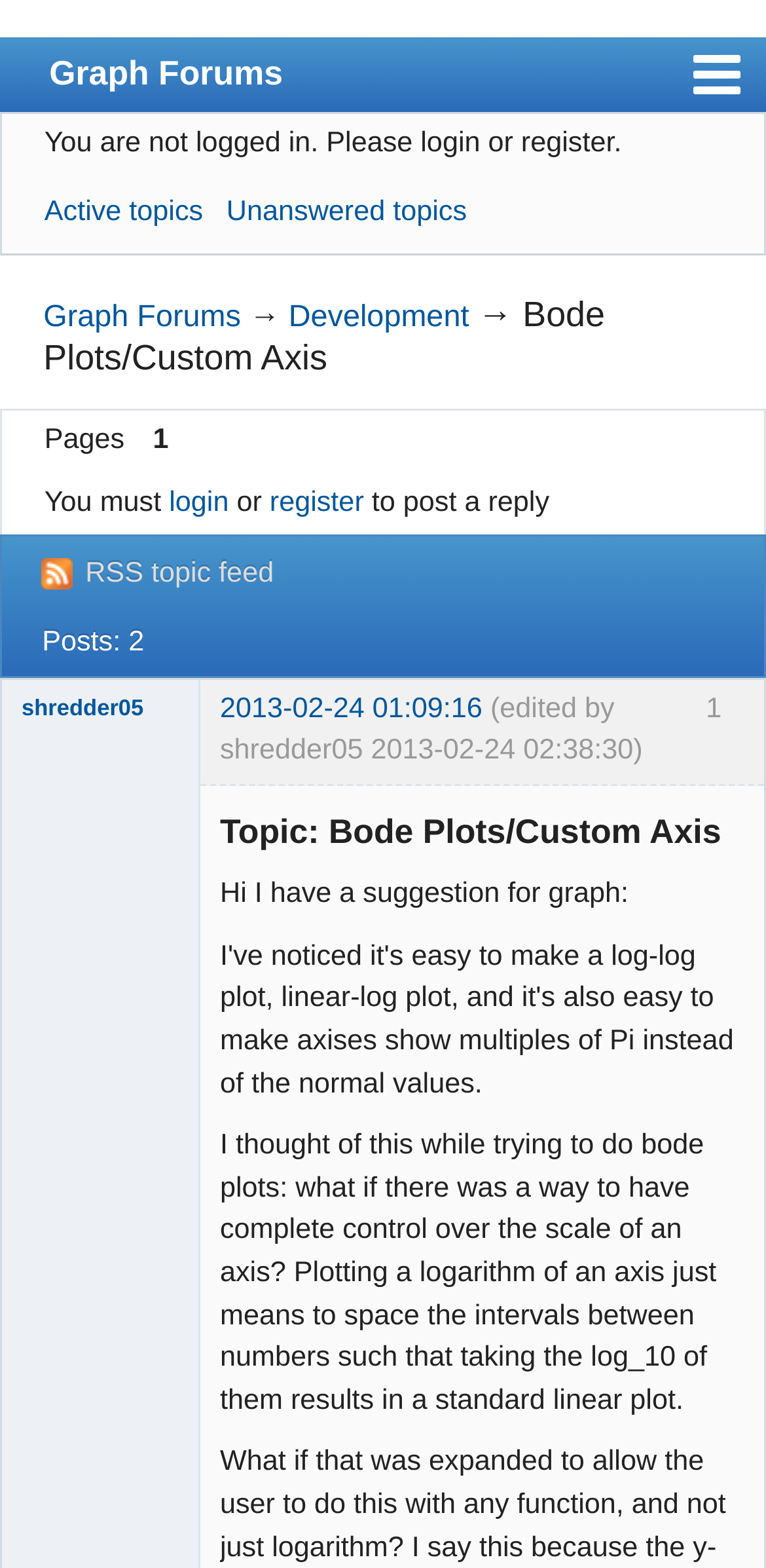Is the user shredder05 online or offline?
Based on the screenshot, answer the question with a single word or phrase.

Offline